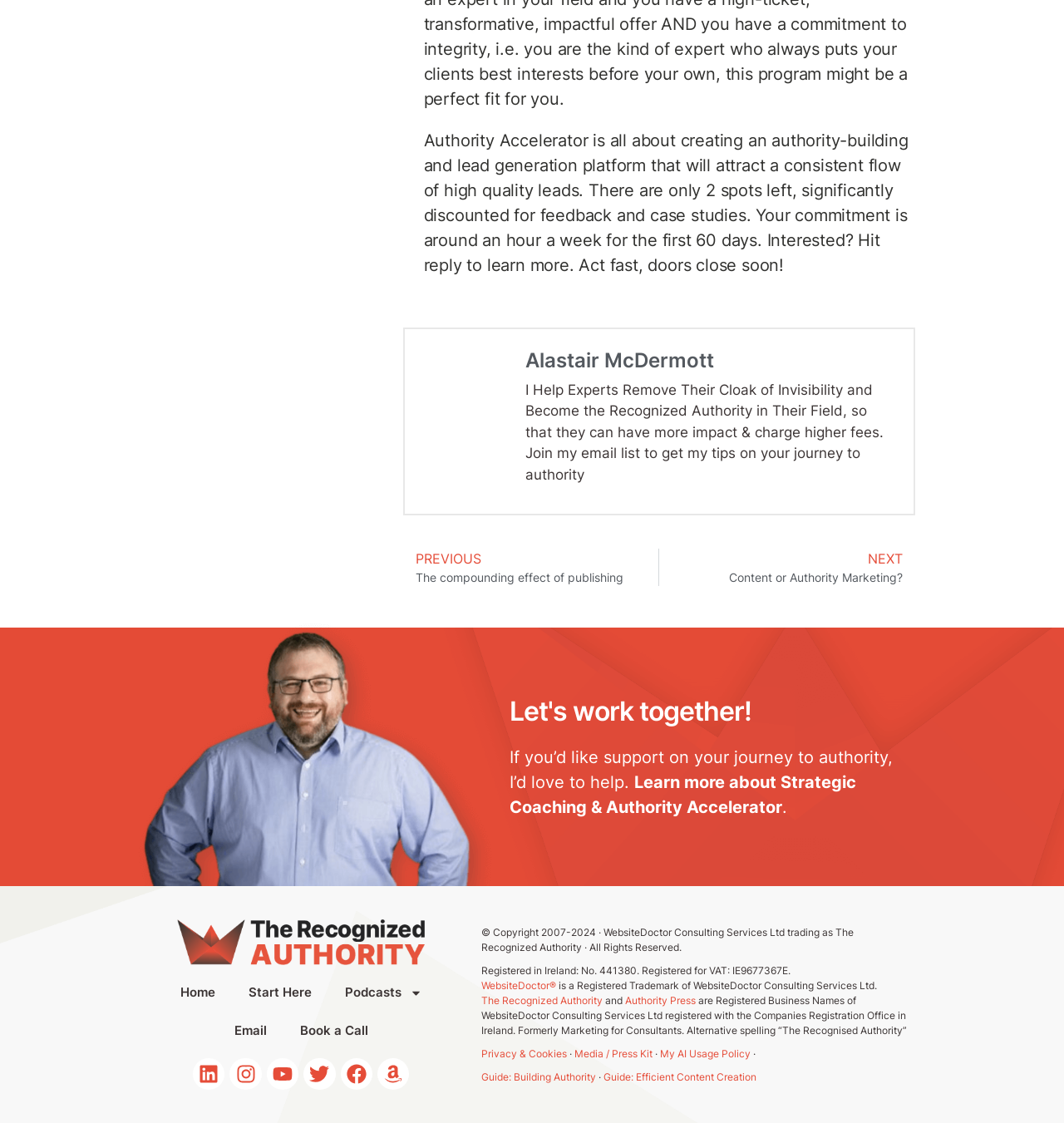Based on the element description The Recognized Authority, identify the bounding box of the UI element in the given webpage screenshot. The coordinates should be in the format (top-left x, top-left y, bottom-right x, bottom-right y) and must be between 0 and 1.

[0.453, 0.885, 0.567, 0.896]